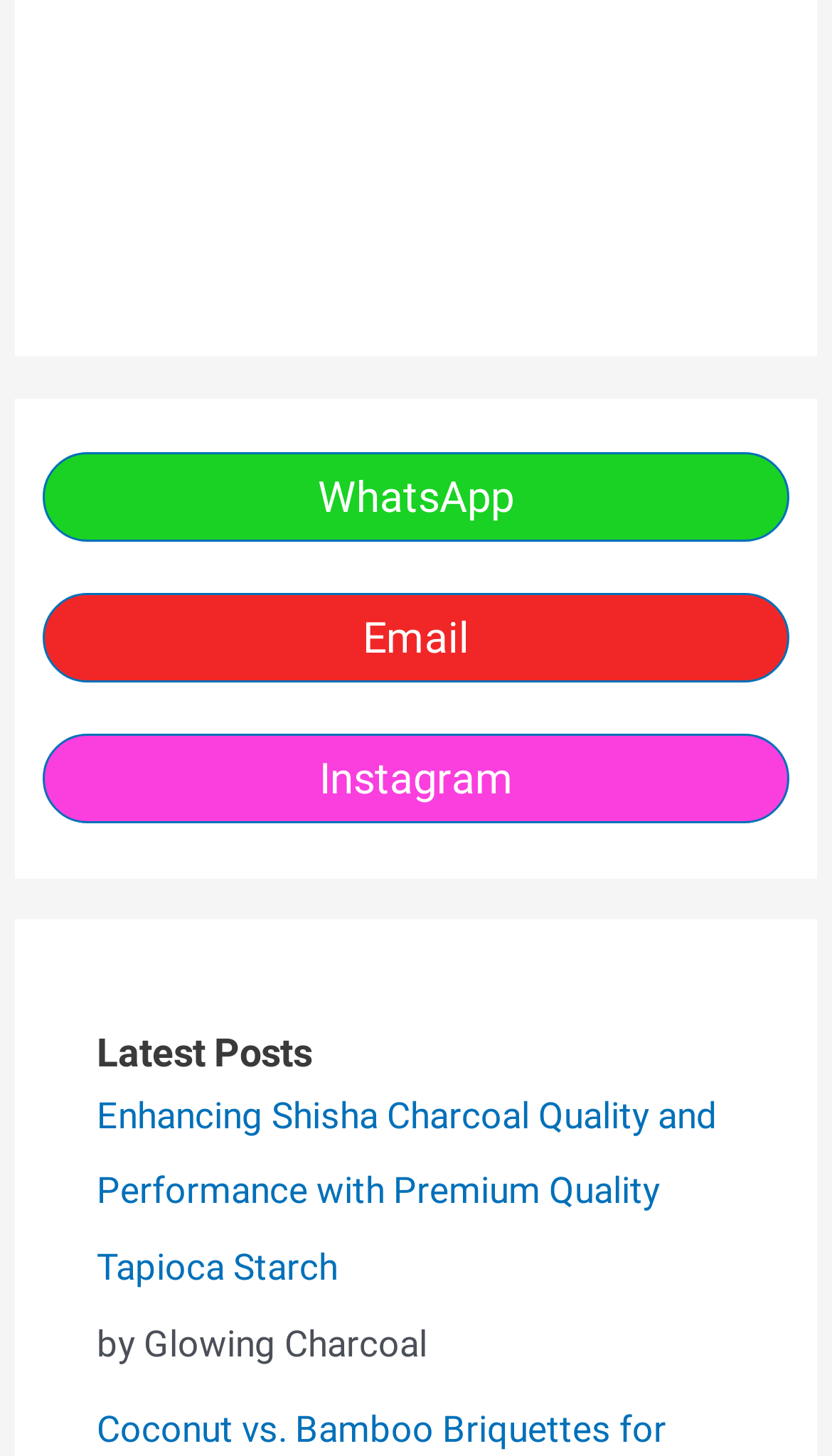From the webpage screenshot, identify the region described by alt="Coconut charcoal briquette supplier". Provide the bounding box coordinates as (top-left x, top-left y, bottom-right x, bottom-right y), with each value being a floating point number between 0 and 1.

[0.05, 0.14, 0.95, 0.162]